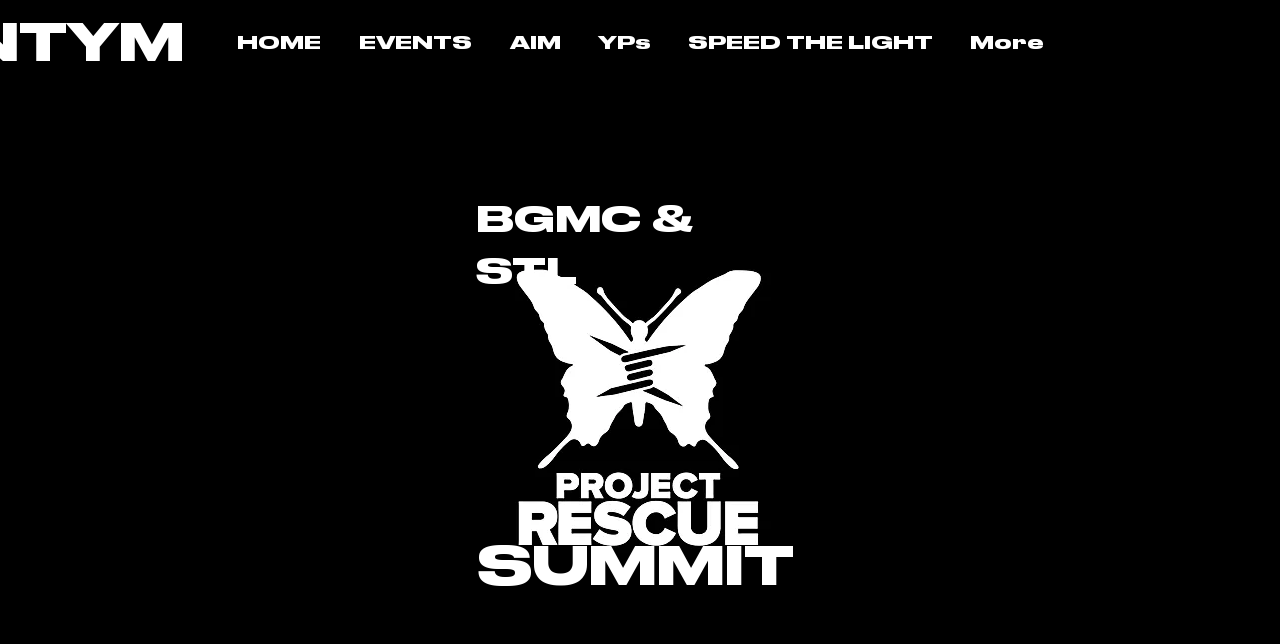Use a single word or phrase to answer the question:
How many menu items are there in the navigation section?

5